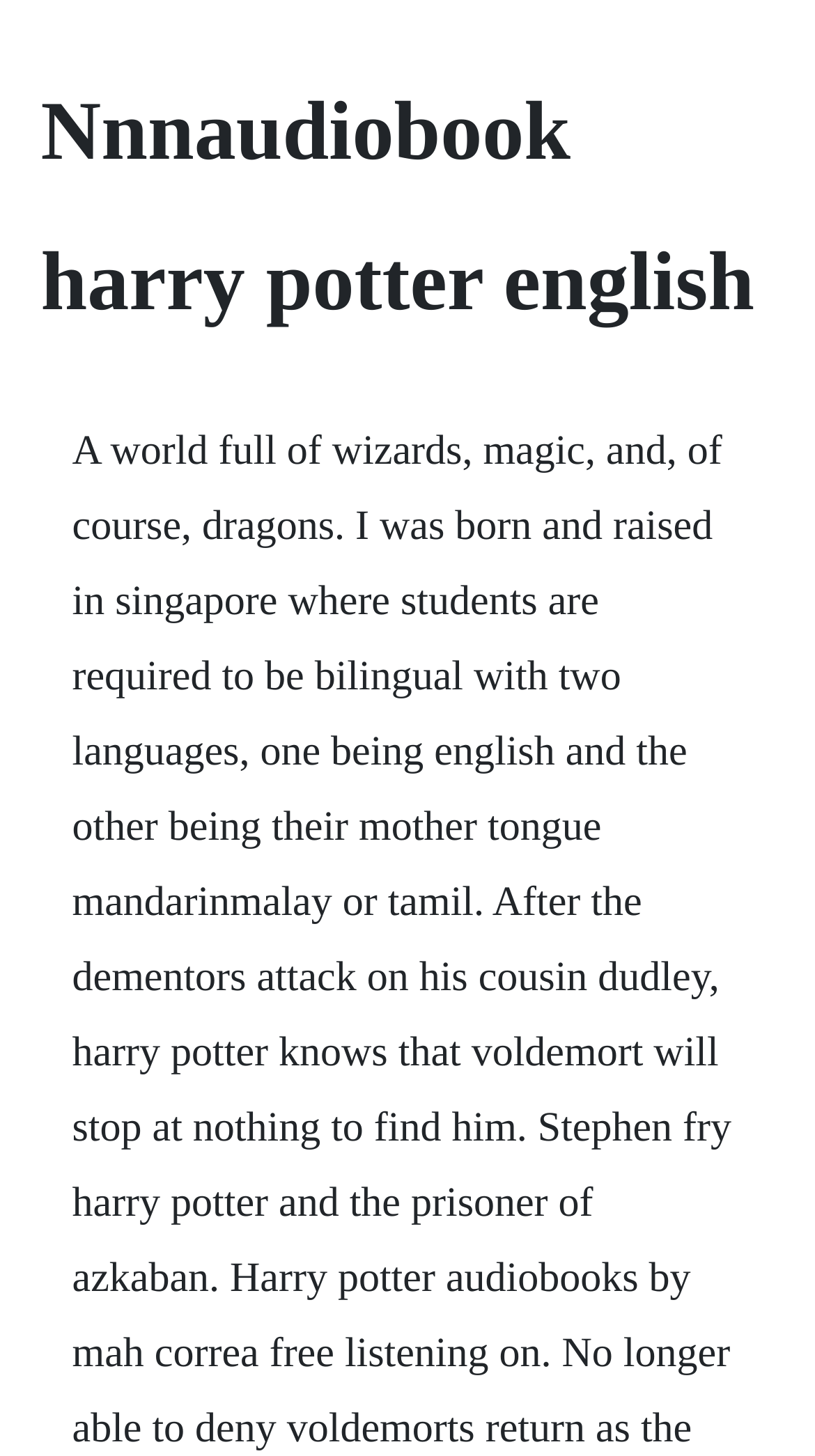Identify the main heading of the webpage and provide its text content.

Nnnaudiobook harry potter english